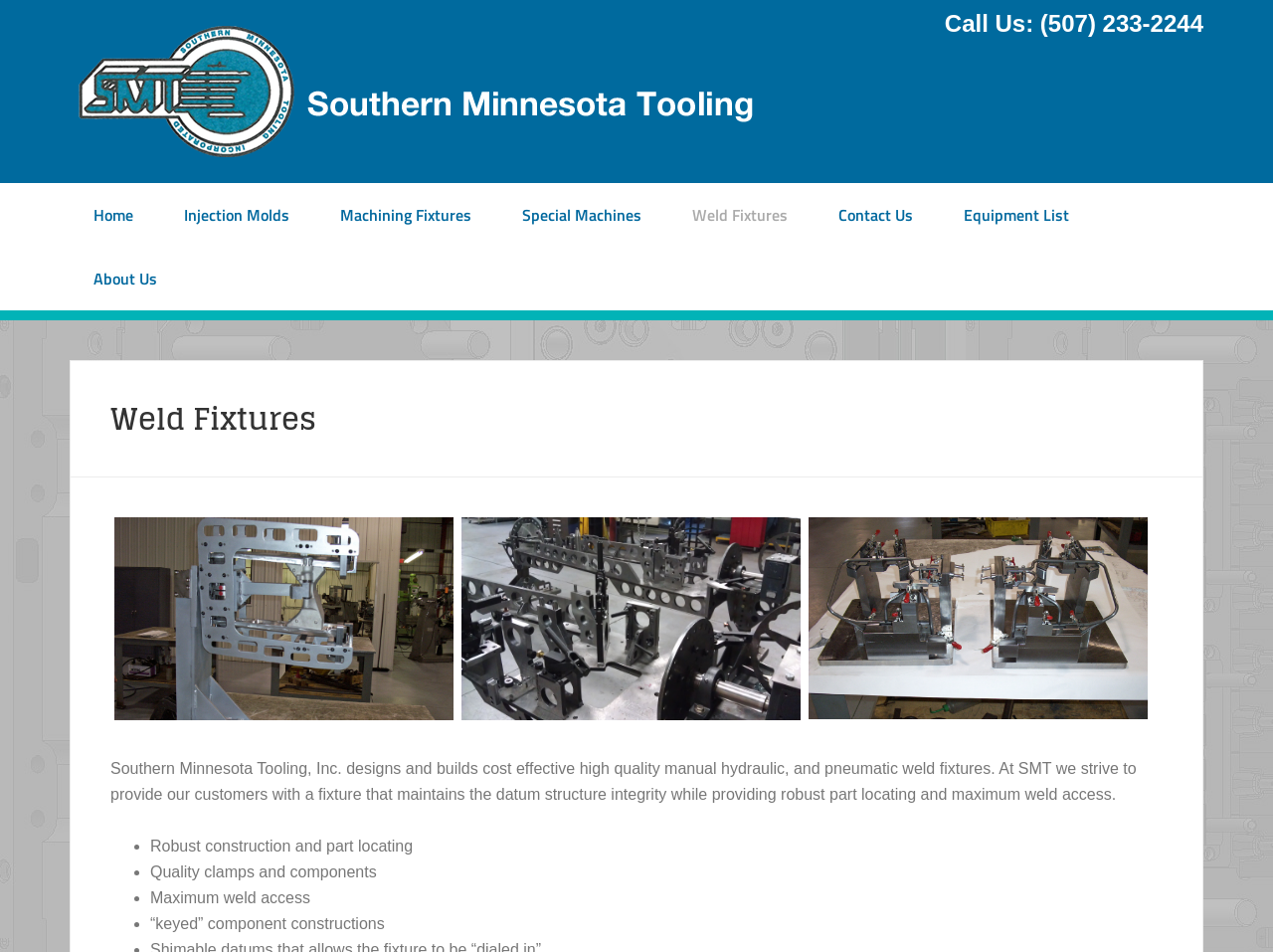Locate the UI element described as follows: "Home". Return the bounding box coordinates as four float numbers between 0 and 1 in the order [left, top, right, bottom].

[0.055, 0.192, 0.123, 0.259]